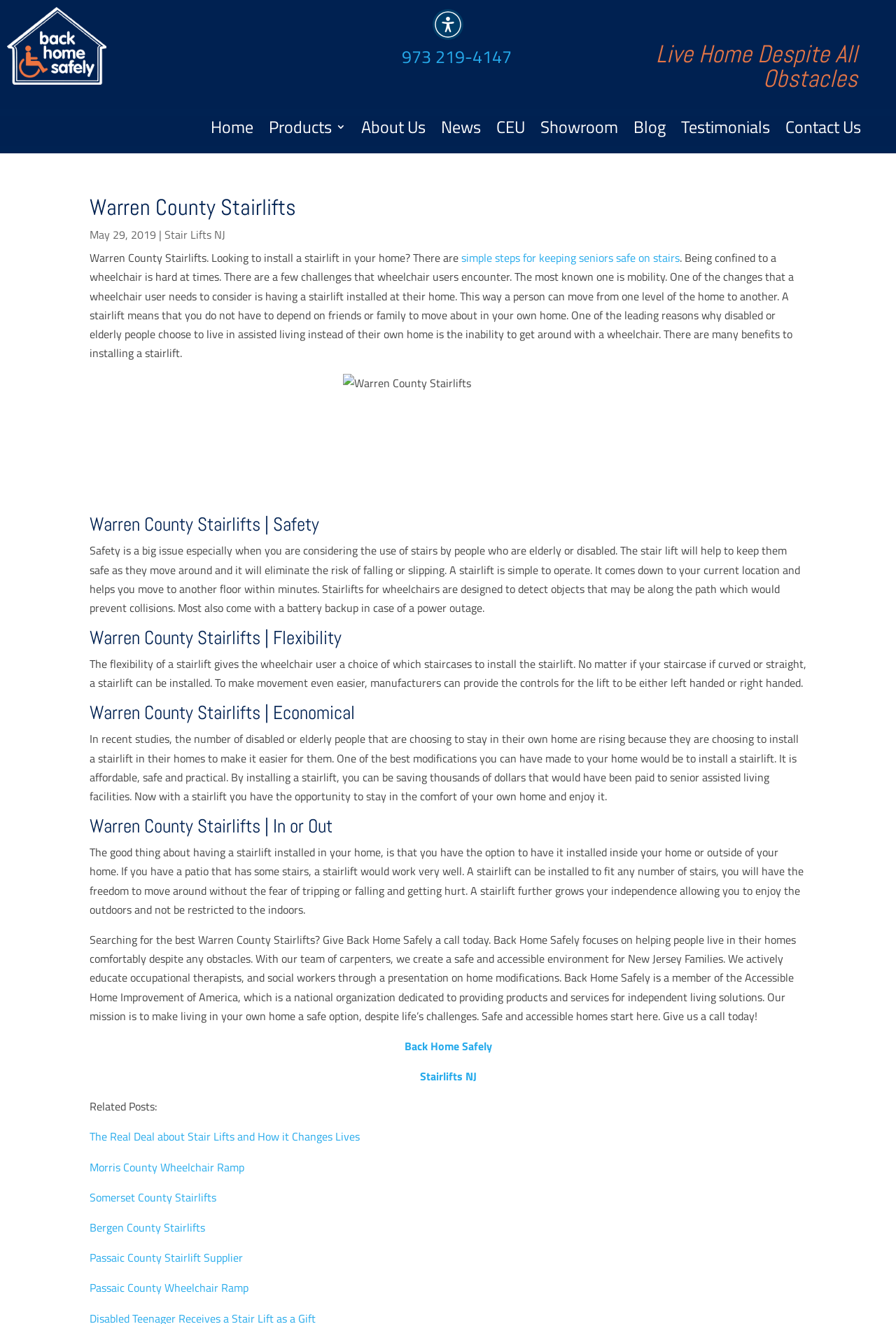Find the bounding box coordinates of the area to click in order to follow the instruction: "Call the phone number".

[0.449, 0.033, 0.571, 0.053]